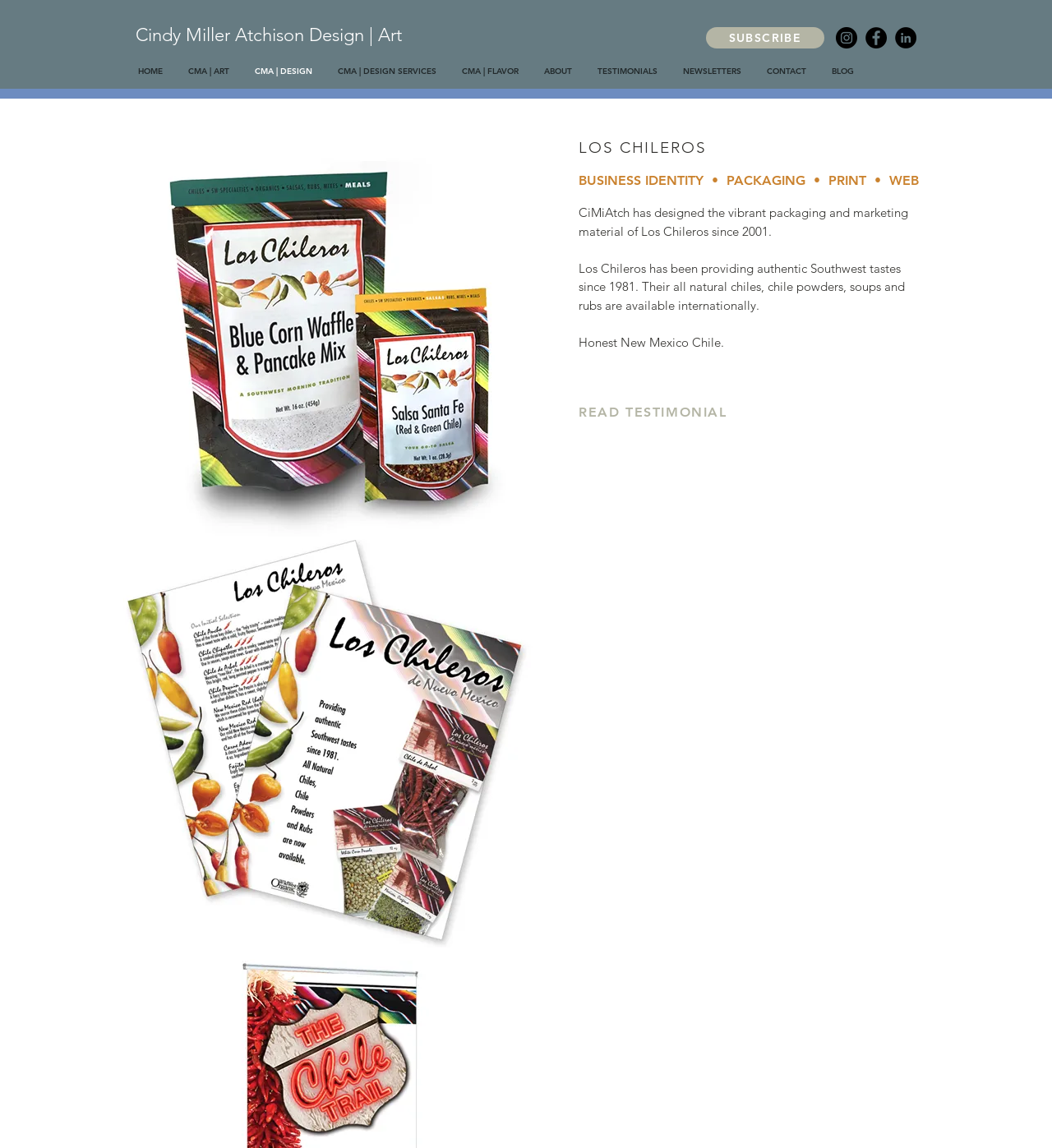Locate and provide the bounding box coordinates for the HTML element that matches this description: "CMA | DESIGN SERVICES".

[0.309, 0.056, 0.427, 0.069]